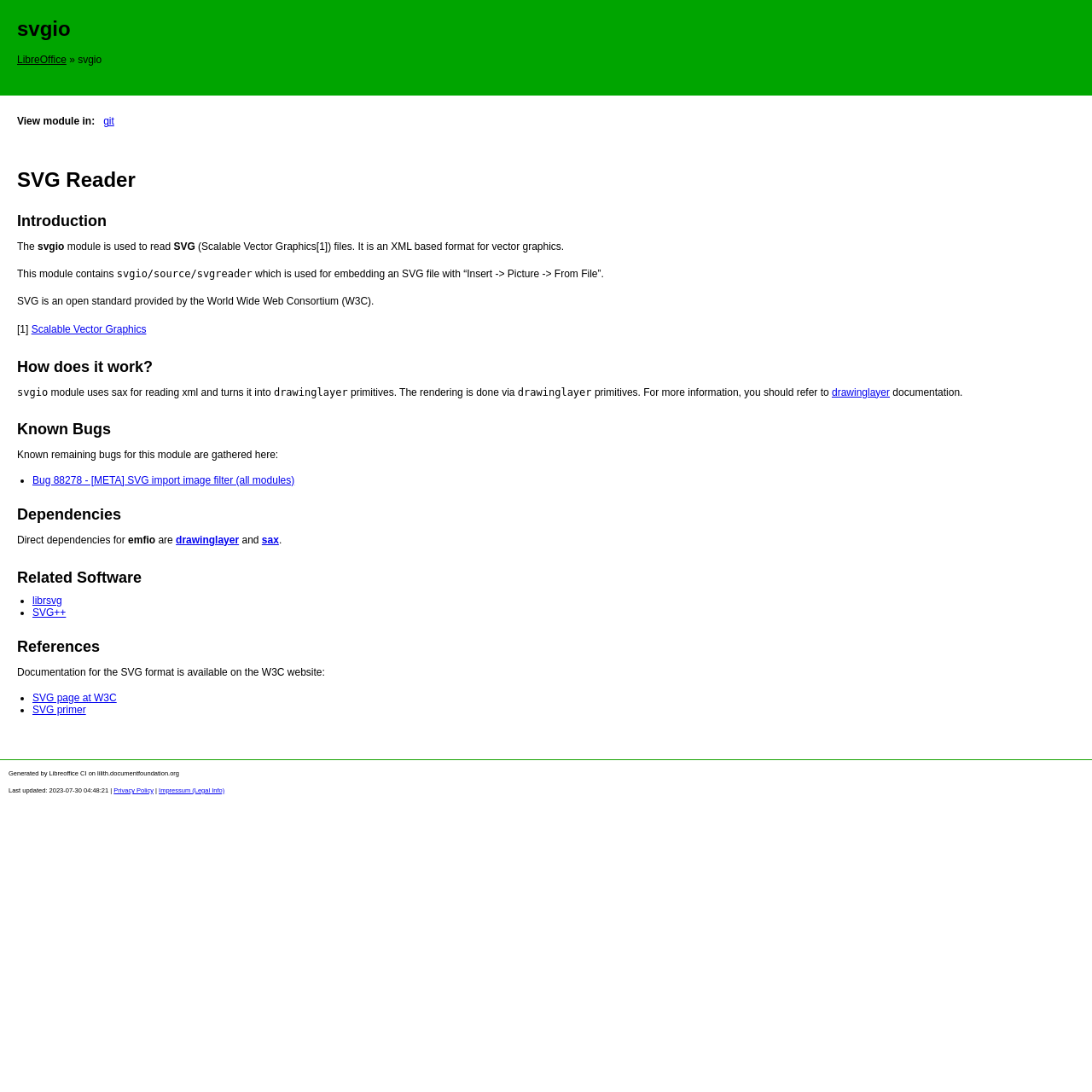Identify the bounding box coordinates of the section that should be clicked to achieve the task described: "Check Bug 88278".

[0.03, 0.434, 0.27, 0.445]